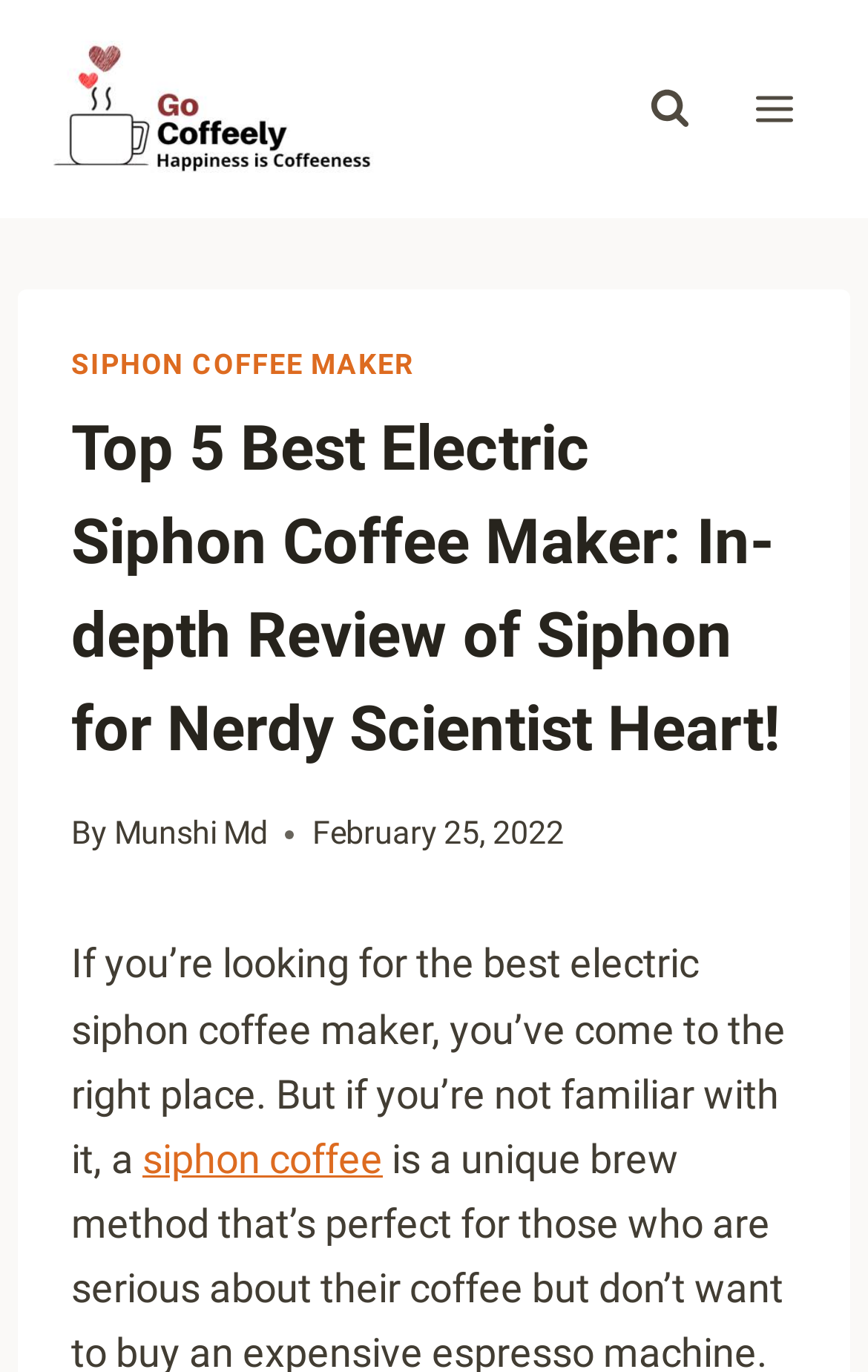Identify and generate the primary title of the webpage.

Top 5 Best Electric Siphon Coffee Maker: In-depth Review of Siphon for Nerdy Scientist Heart!